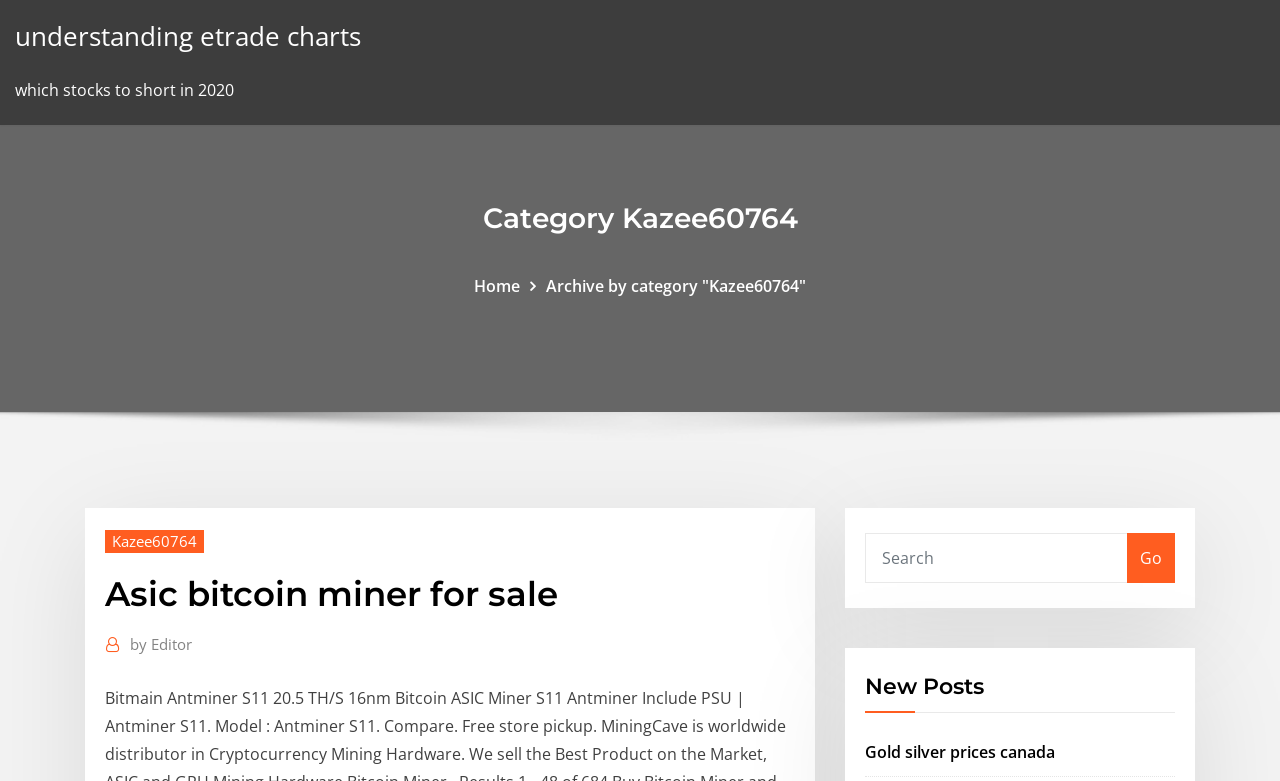Please find the bounding box coordinates for the clickable element needed to perform this instruction: "View posts in Category Kazee60764".

[0.427, 0.352, 0.63, 0.38]